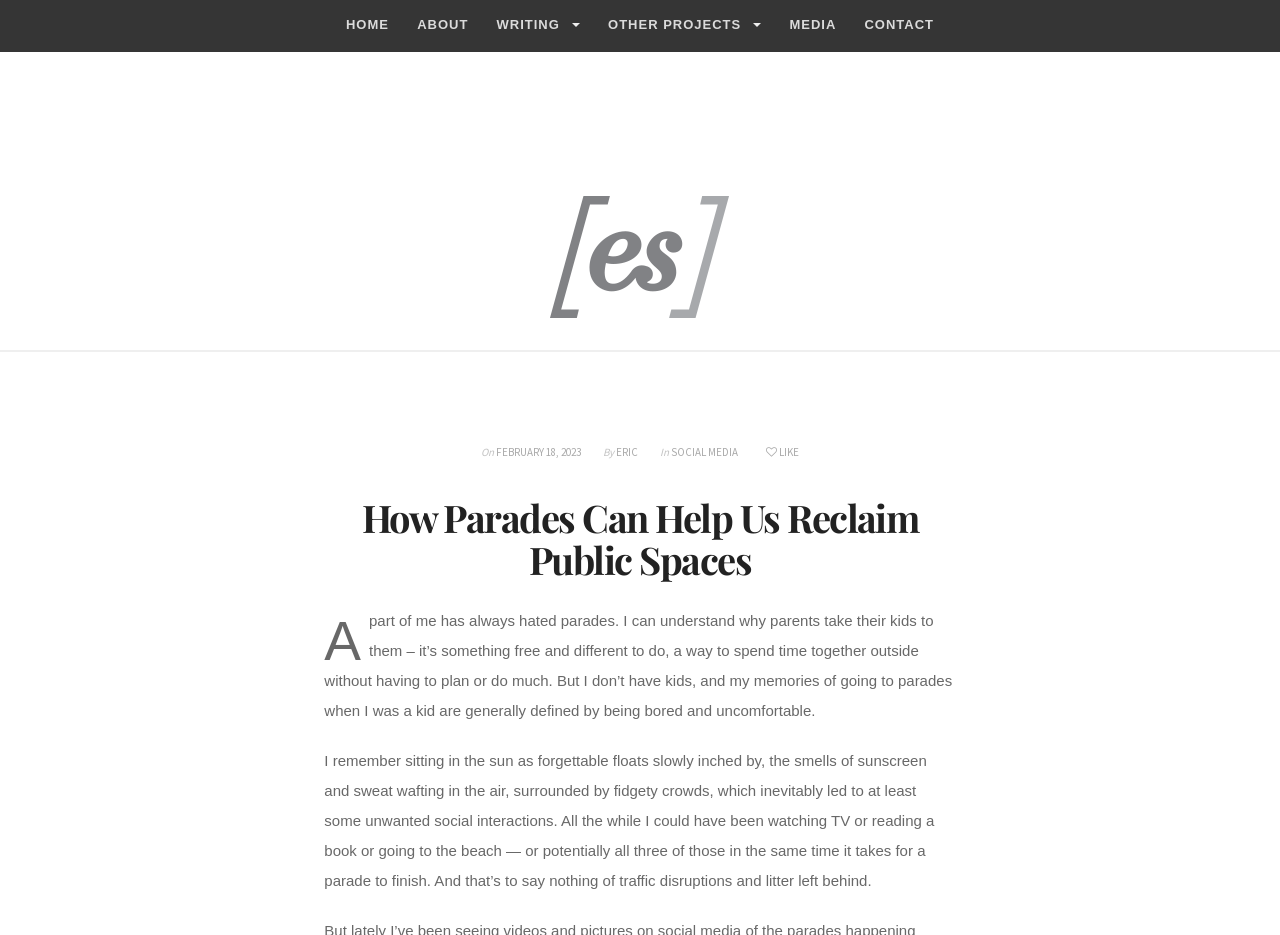What is the purpose of the link 'SOCIAL MEDIA'?
Using the visual information, reply with a single word or short phrase.

To connect to social media